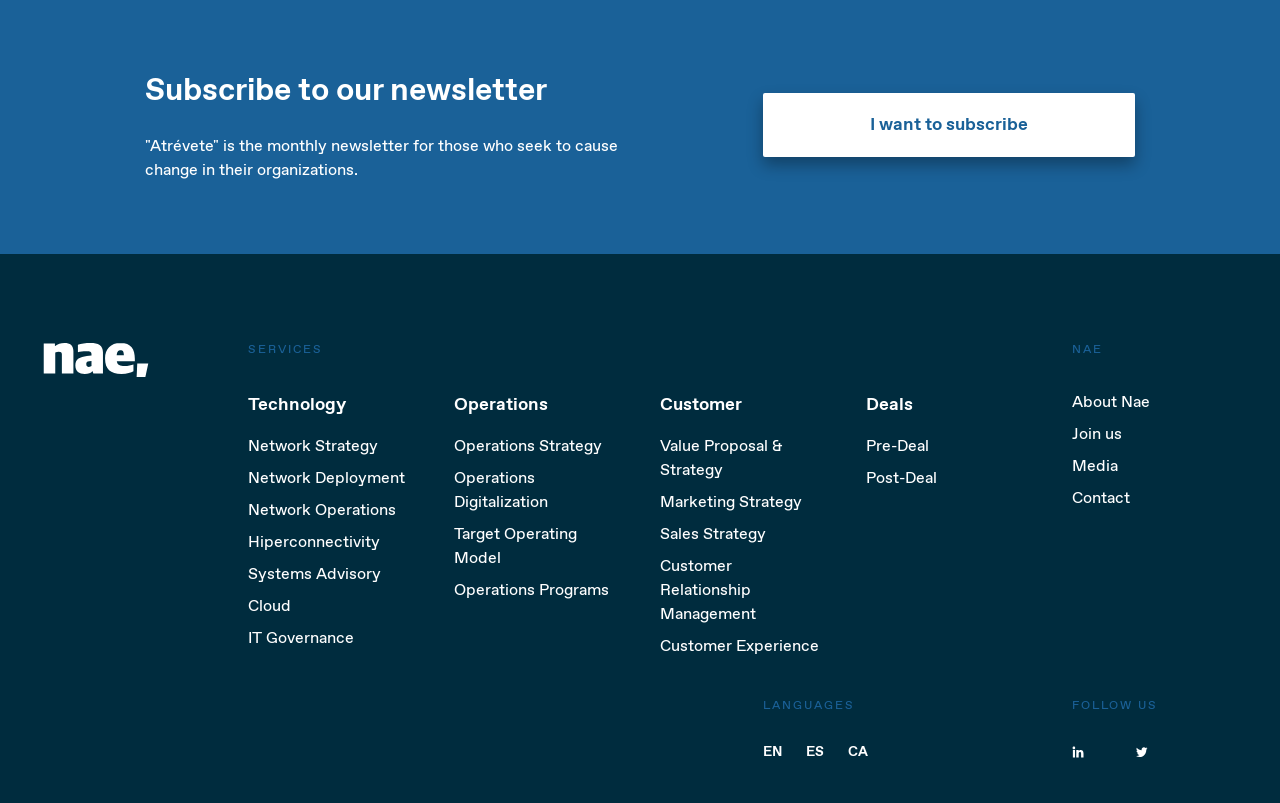How many services are listed?
Based on the image content, provide your answer in one word or a short phrase.

14